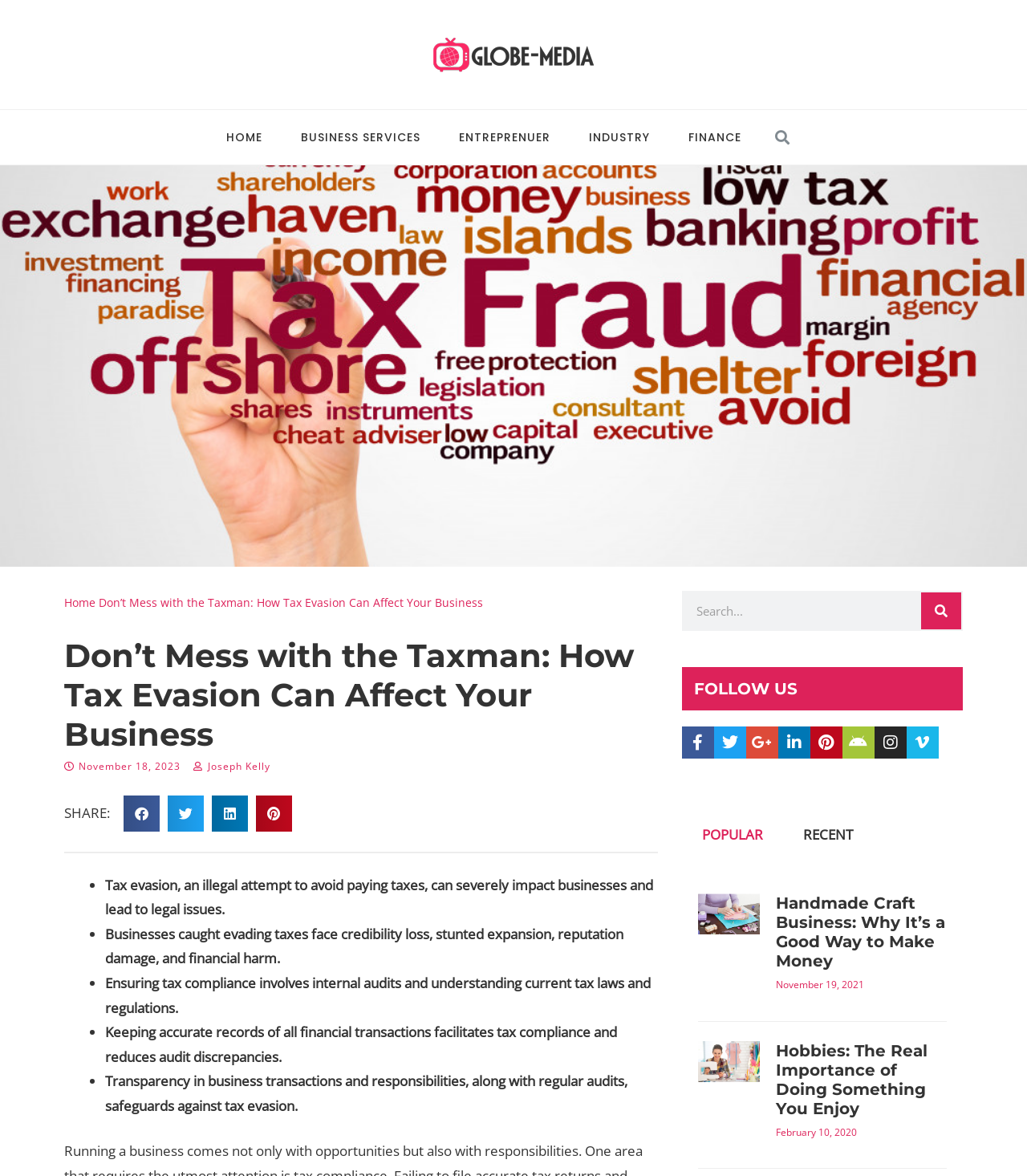What is the title of the article?
Answer the question with a single word or phrase by looking at the picture.

Don’t Mess with the Taxman: How Tax Evasion Can Affect Your Business